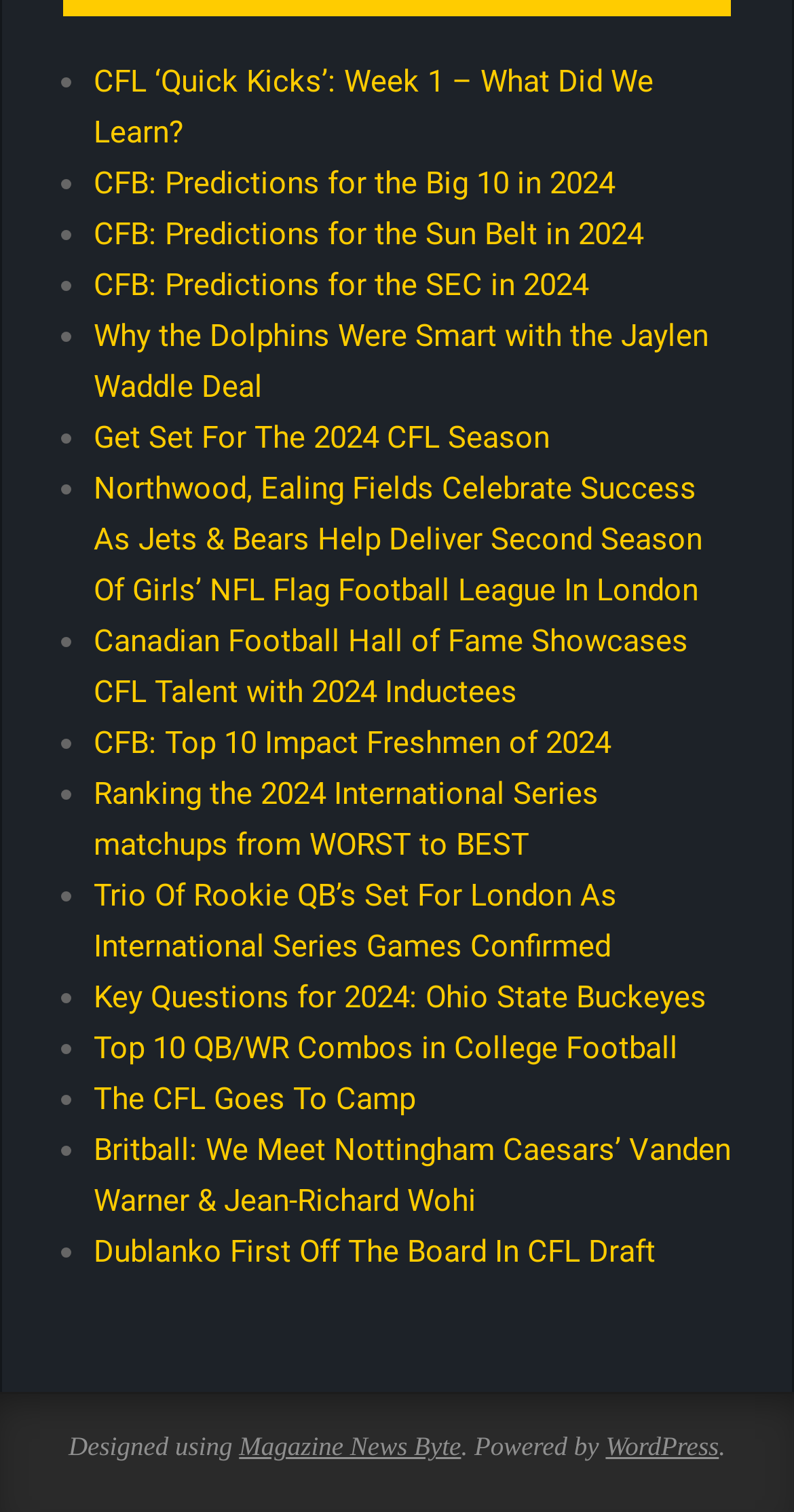Locate the bounding box of the UI element described in the following text: "The CFL Goes To Camp".

[0.118, 0.714, 0.523, 0.739]